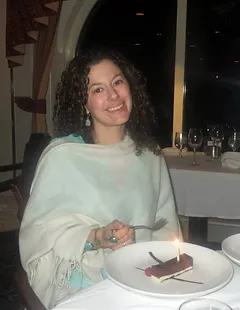Using the information in the image, give a comprehensive answer to the question: 
What is the dessert on the table?

The caption describes the dessert as a rich chocolate cake topped with a lit candle, indicating that it is a celebratory dessert, possibly for a birthday.